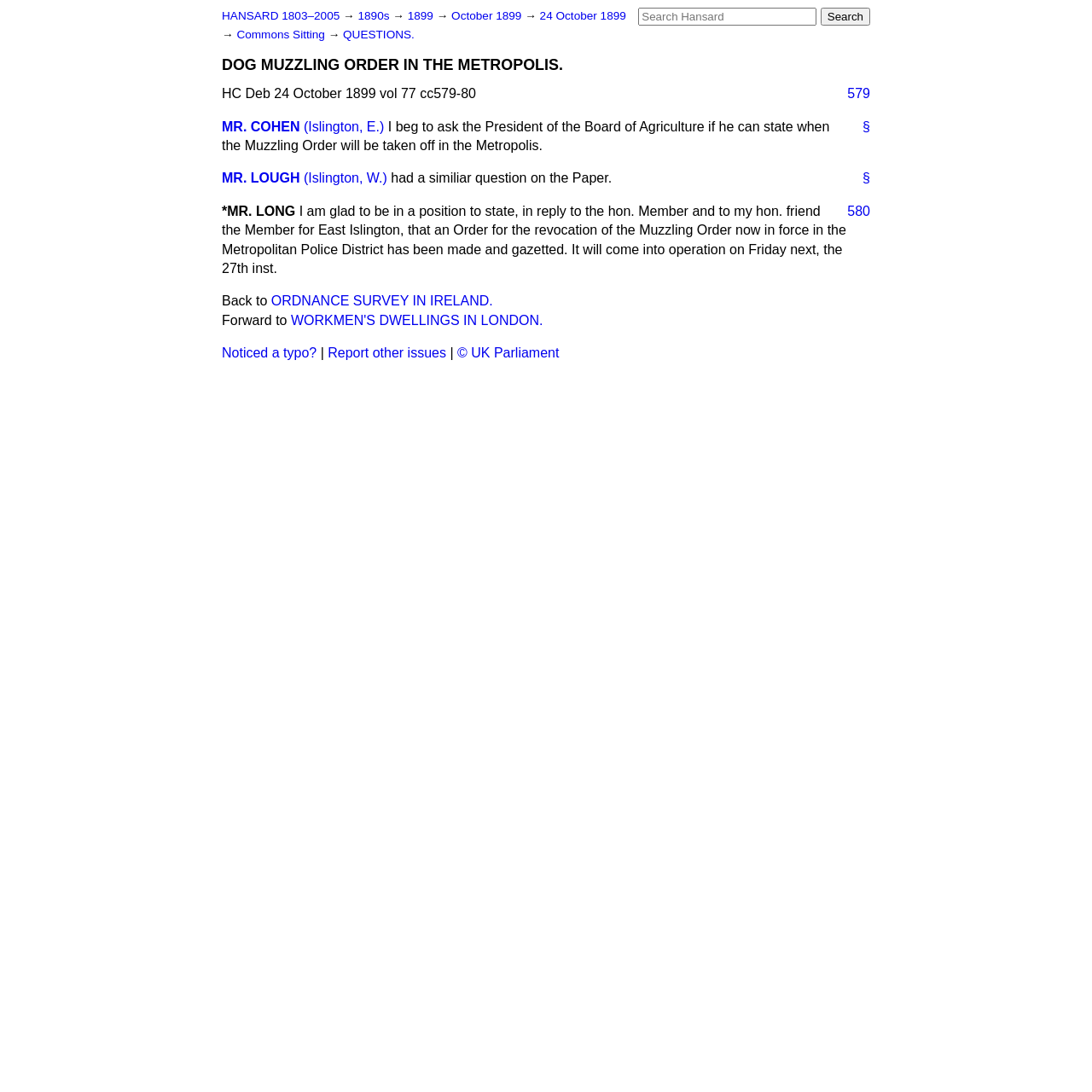Determine the bounding box coordinates for the area that needs to be clicked to fulfill this task: "View 'Recent Categories'". The coordinates must be given as four float numbers between 0 and 1, i.e., [left, top, right, bottom].

None